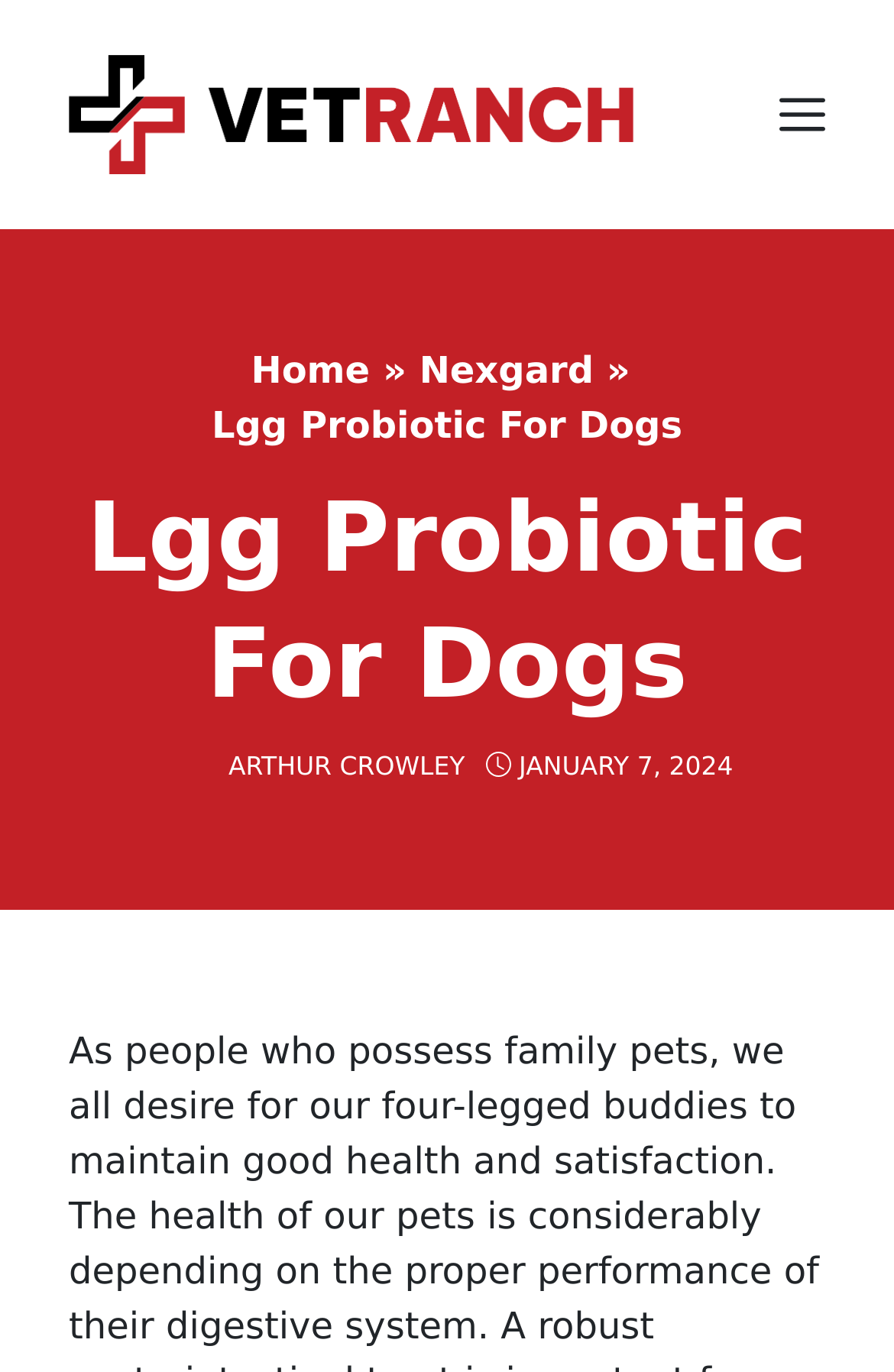Give a short answer to this question using one word or a phrase:
When was the article published?

JANUARY 7, 2024